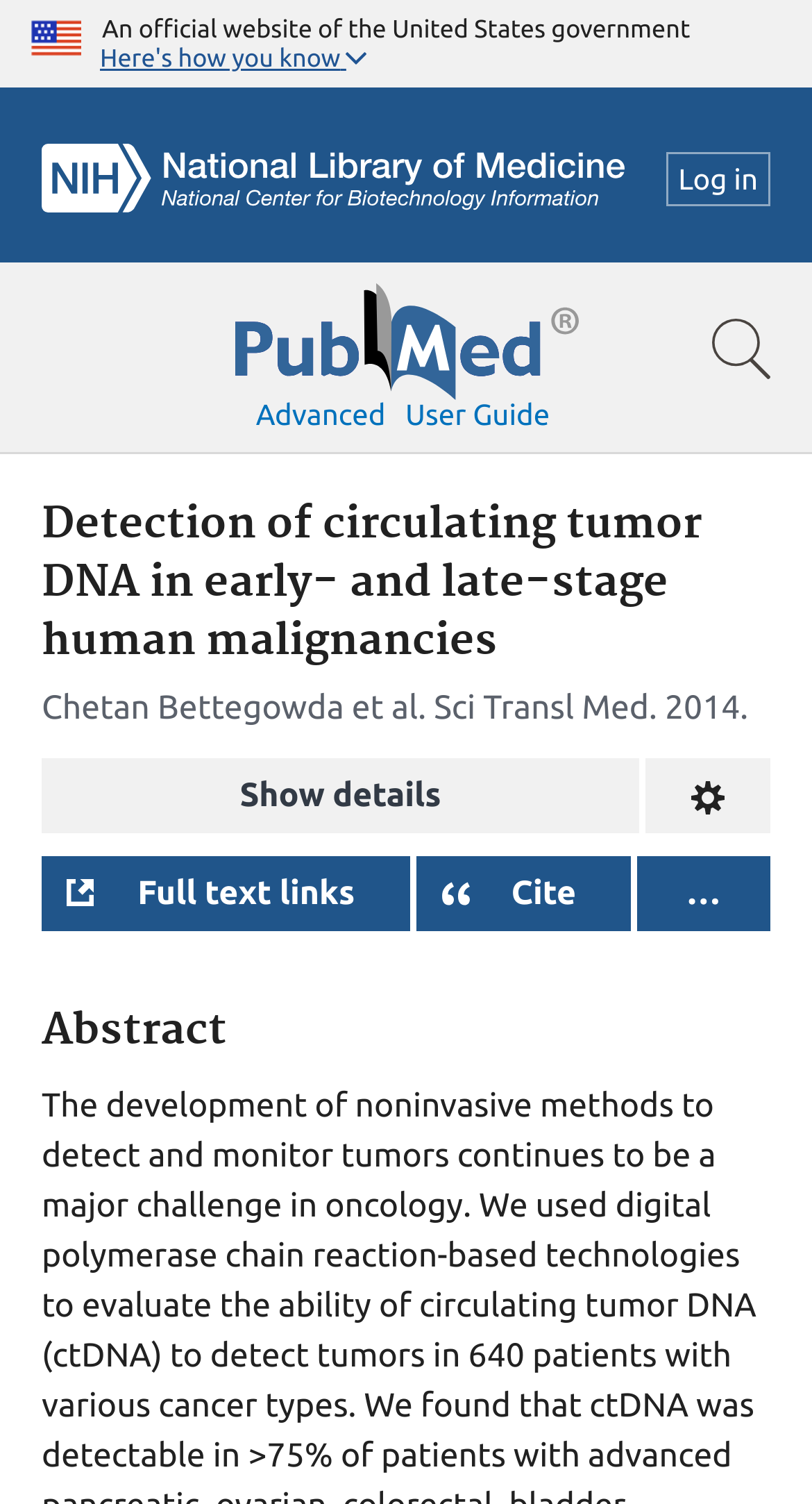From the screenshot, find the bounding box of the UI element matching this description: "Advanced". Supply the bounding box coordinates in the form [left, top, right, bottom], each a float between 0 and 1.

[0.315, 0.265, 0.475, 0.287]